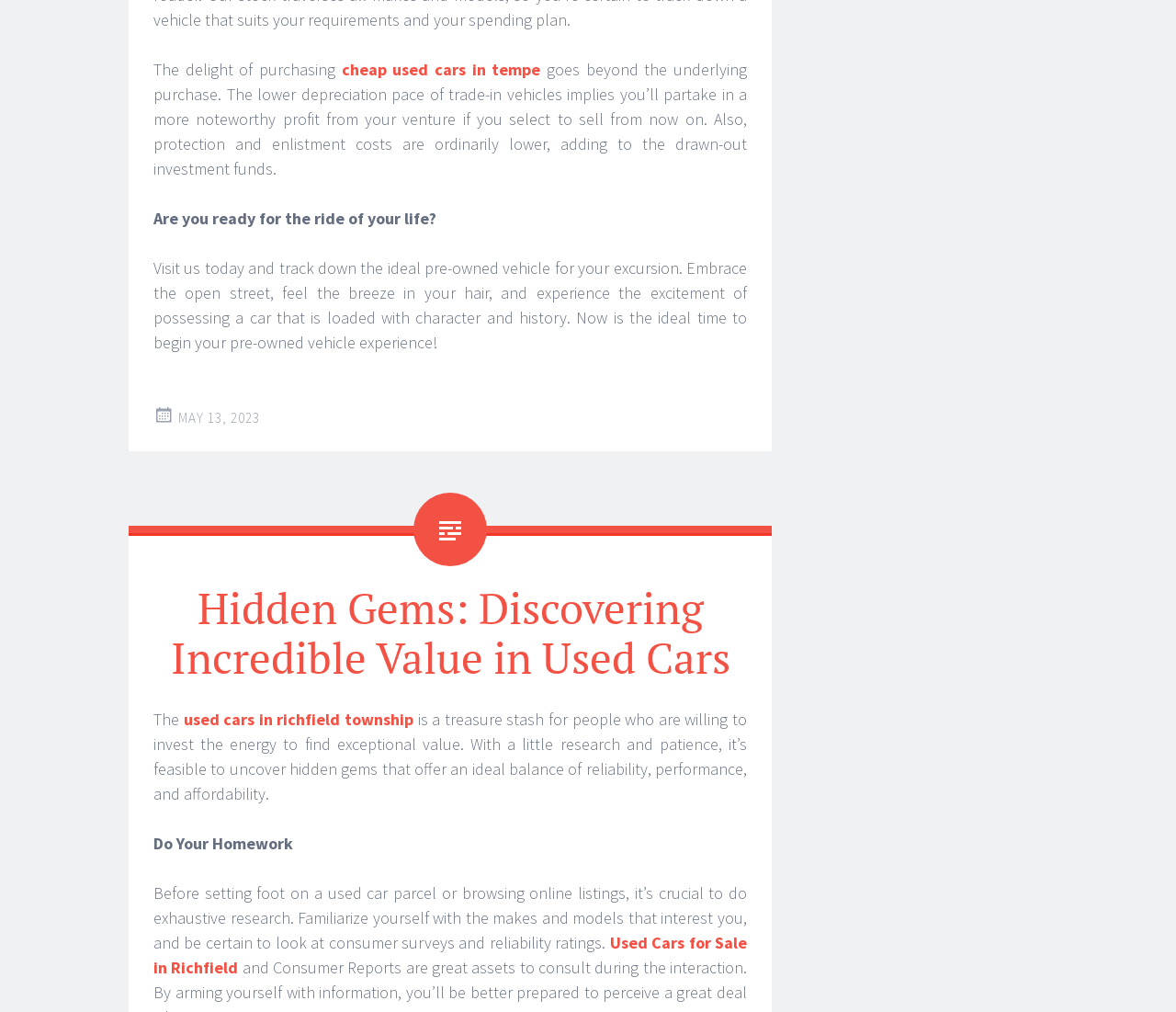Observe the image and answer the following question in detail: What is the main topic of this webpage?

Based on the content of the webpage, it appears to be discussing the benefits and value of purchasing used cars, with mentions of depreciation, protection, and registration costs, as well as the excitement of owning a pre-owned vehicle.